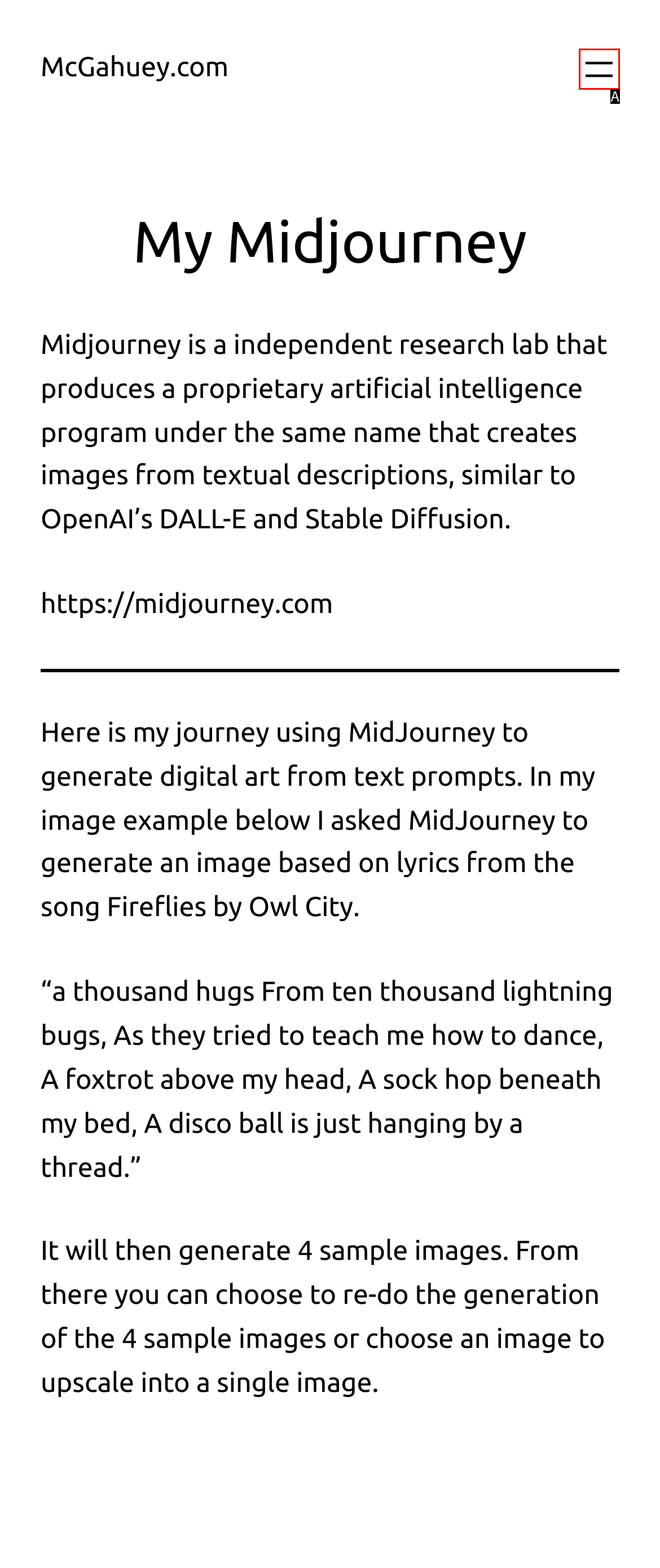Select the option that corresponds to the description: aria-label="Open menu"
Respond with the letter of the matching choice from the options provided.

A